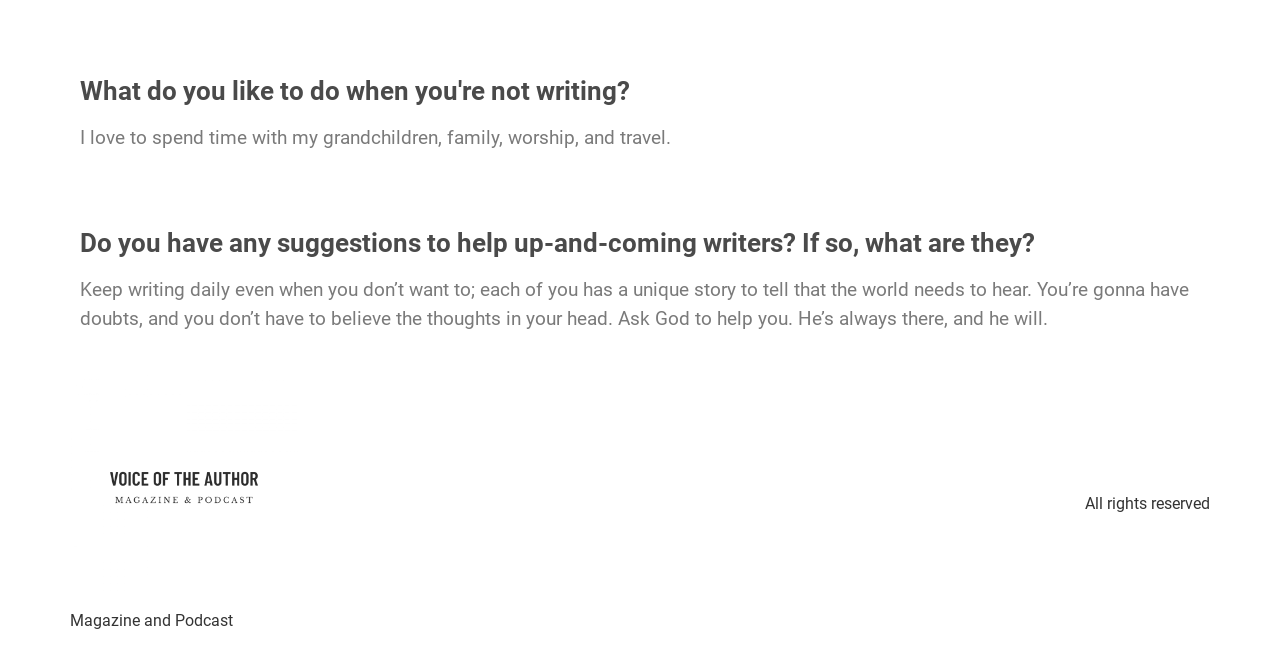Extract the bounding box coordinates for the UI element described as: "9 months ago8 months ago".

None